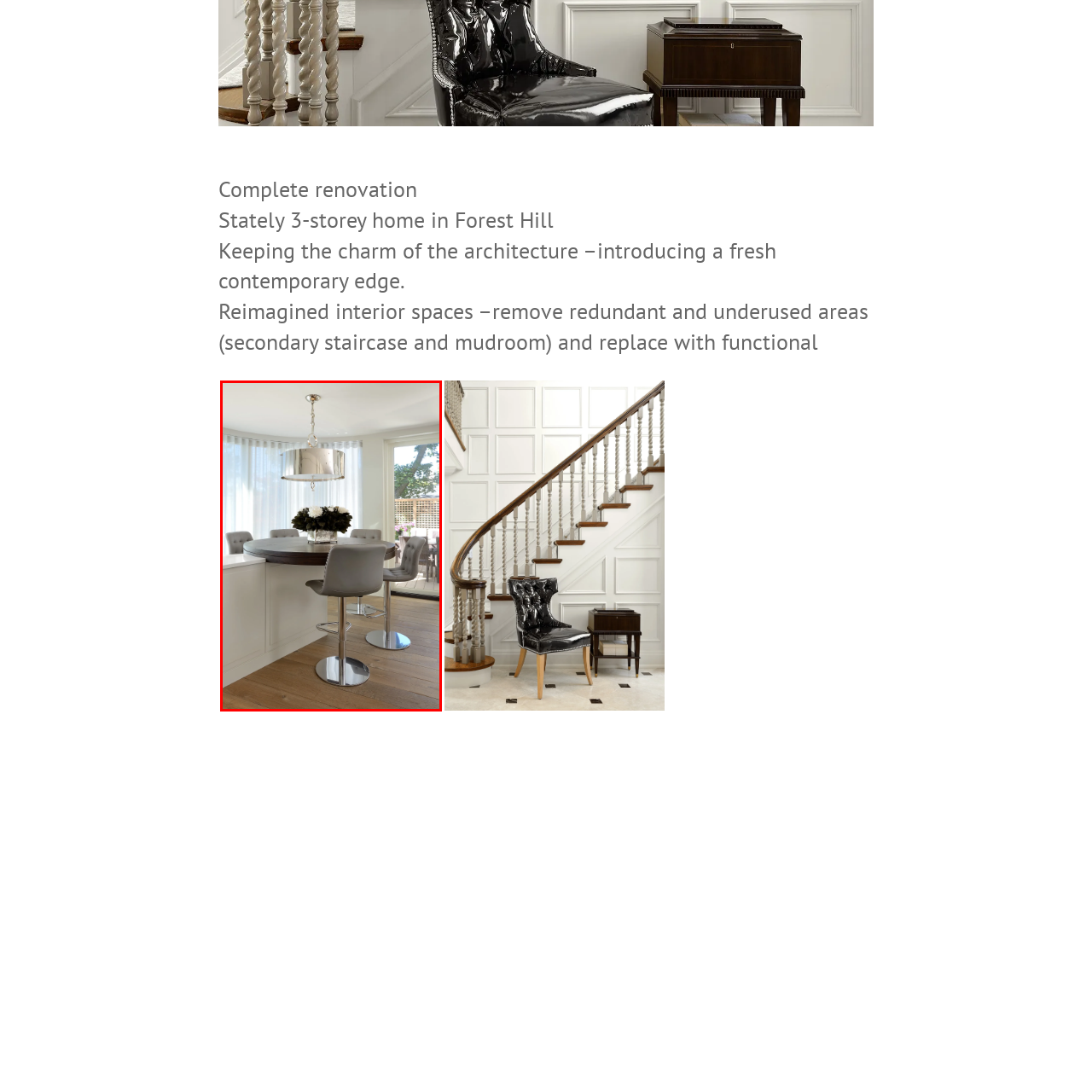View the segment outlined in white, What color is the fabric of the bar stools? 
Answer using one word or phrase.

Soft gray